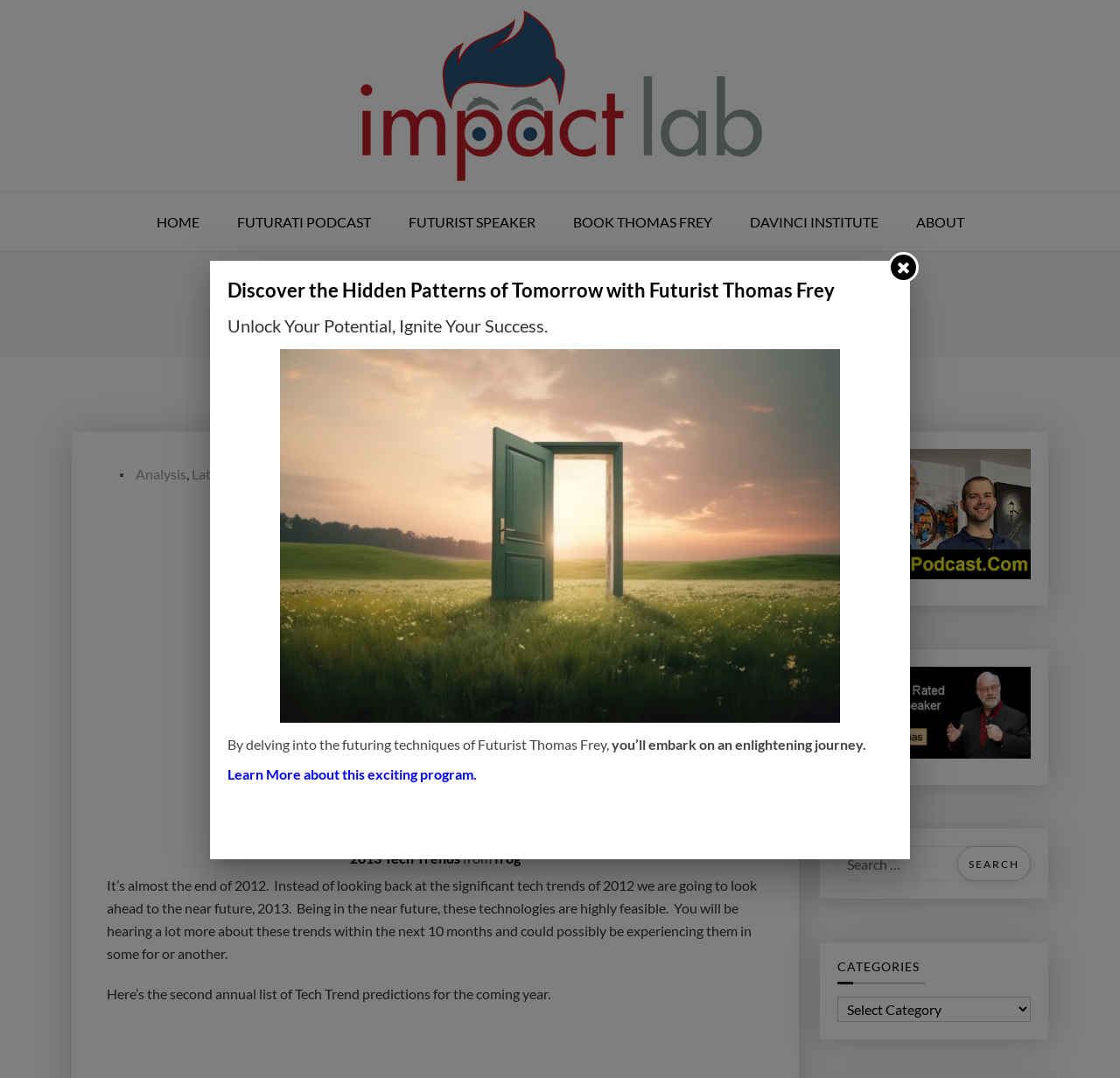Explain the features and main sections of the webpage comprehensively.

This webpage is about the top 20 tech trends for 2013, presented by Impact Lab. At the top, there is a navigation menu with links to "HOME", "FUTURATI PODCAST", "FUTURIST SPEAKER", "BOOK THOMAS FREY", "DAVINCI INSTITUTE", and "ABOUT". Below the navigation menu, there is a heading that reads "TOP 20 TECH TRENDS FOR 2013". 

To the right of the heading, there are three links: "IMPACT LAB", "ANALYSIS", and another "ANALYSIS" link. Below these links, there is a paragraph of text that introduces the topic of the top 20 tech trends for 2013, explaining that instead of looking back at 2012, the focus is on the near future and the technologies that will be significant in the coming year.

On the left side of the page, there is a section with a heading that reads "CATEGORIES" and a dropdown menu below it. Next to this section, there is a search box with a "Search" button. Above the search box, there are three links: "Thomas Frey Futurist Futurati Podcasts", "Book Thomas Frey Futurist", and an image associated with each link.

In the middle of the page, there are several paragraphs of text that describe the benefits of delving into the futuring techniques of Futurist Thomas Frey, with a link to "Learn More about this exciting program" at the bottom. At the top right corner of the page, there is an image with a link, and at the bottom right corner, there is another link with an image.